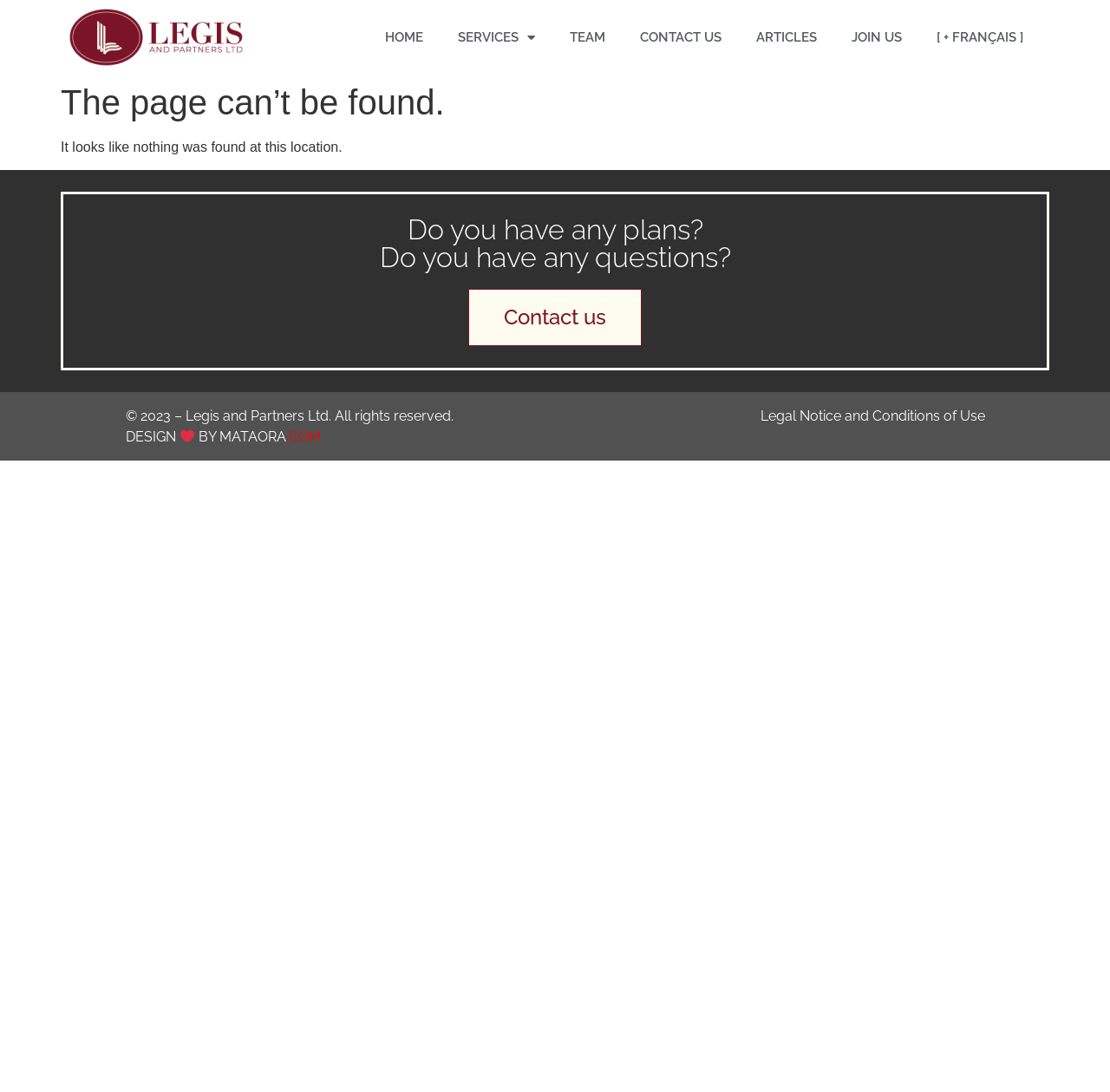Using a single word or phrase, answer the following question: 
What is the purpose of the 'Contact us' link?

To get in touch with the company